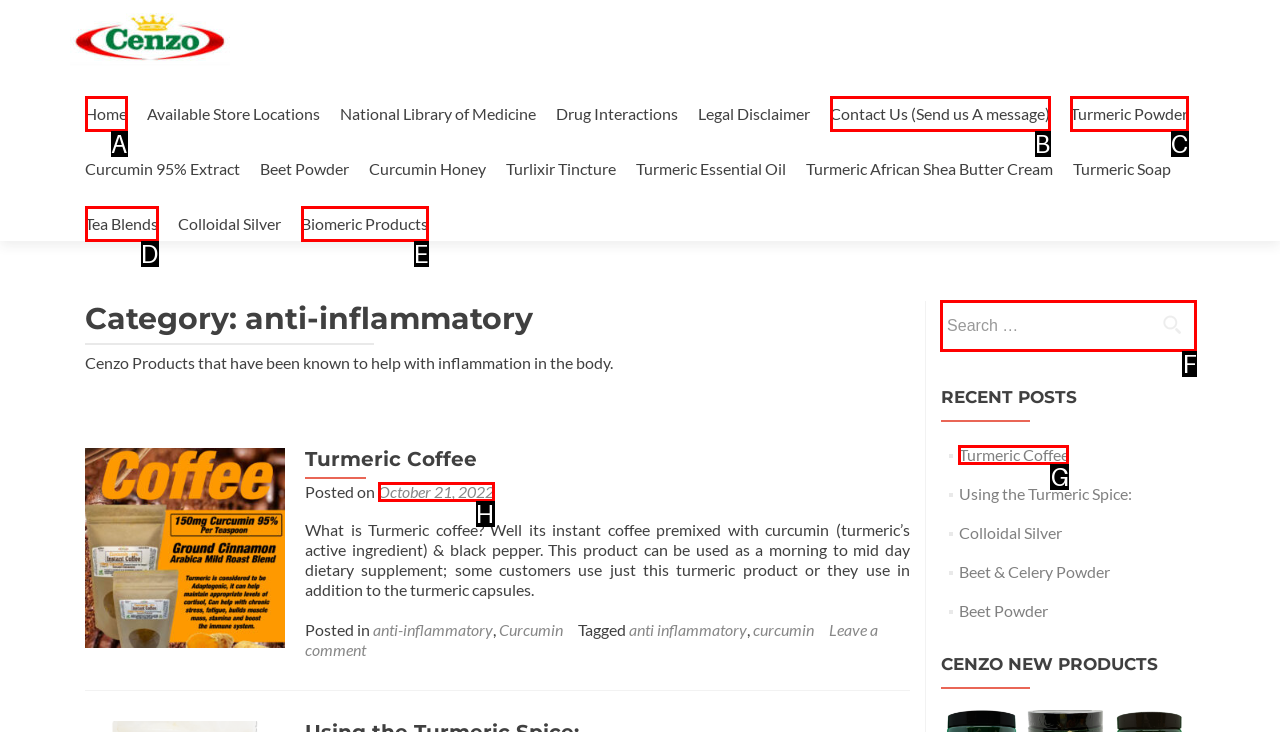To achieve the task: Search for a product, indicate the letter of the correct choice from the provided options.

F